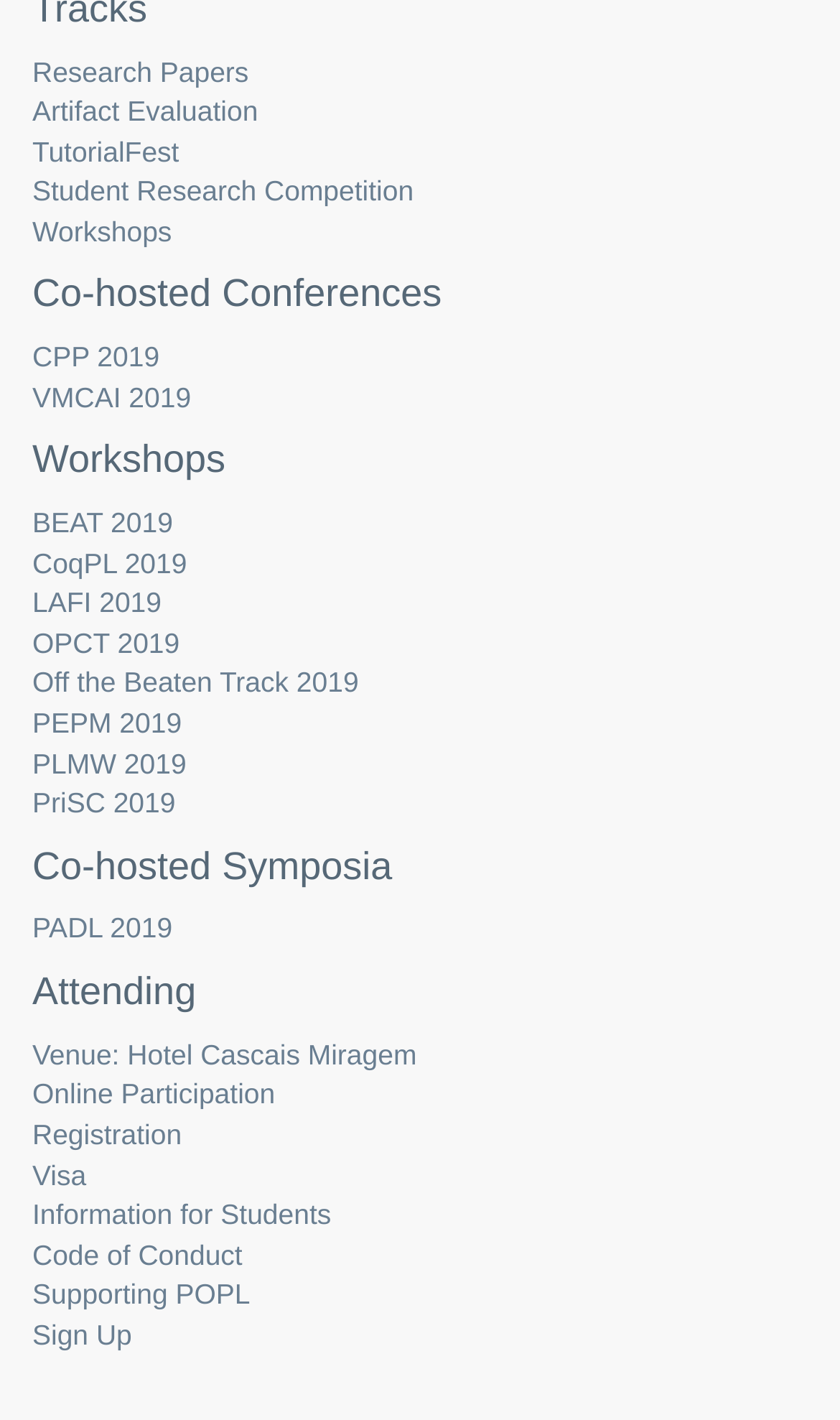Find the bounding box coordinates of the element to click in order to complete the given instruction: "View research papers."

[0.038, 0.039, 0.296, 0.062]